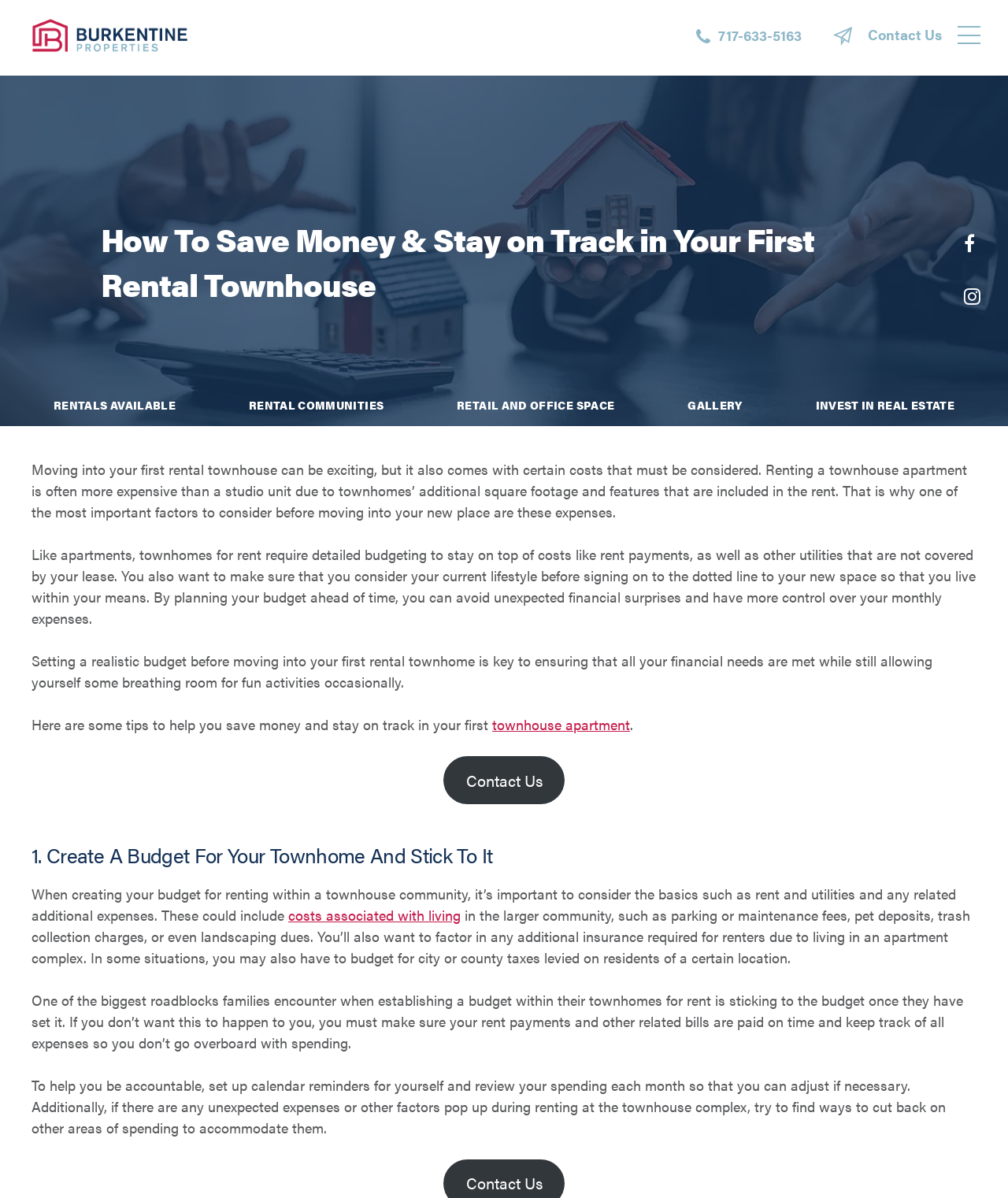Provide the bounding box coordinates in the format (top-left x, top-left y, bottom-right x, bottom-right y). All values are floating point numbers between 0 and 1. Determine the bounding box coordinate of the UI element described as: Retail and Office Space

[0.453, 0.331, 0.61, 0.345]